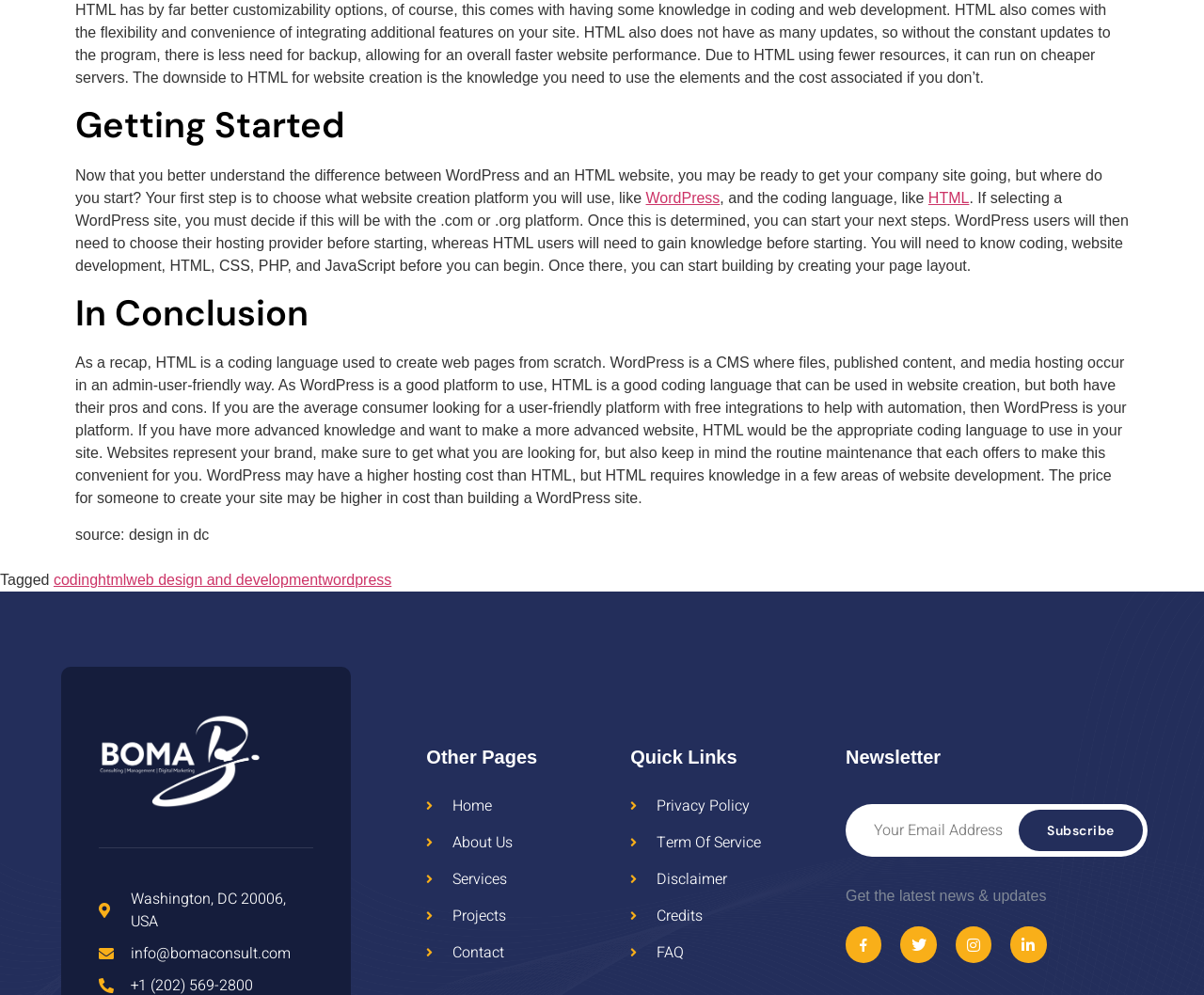What is the difference between WordPress and HTML?
Provide a comprehensive and detailed answer to the question.

According to the webpage, WordPress is a content management system where files, published content, and media hosting occur in an admin-user-friendly way, whereas HTML is a coding language used to create web pages from scratch.